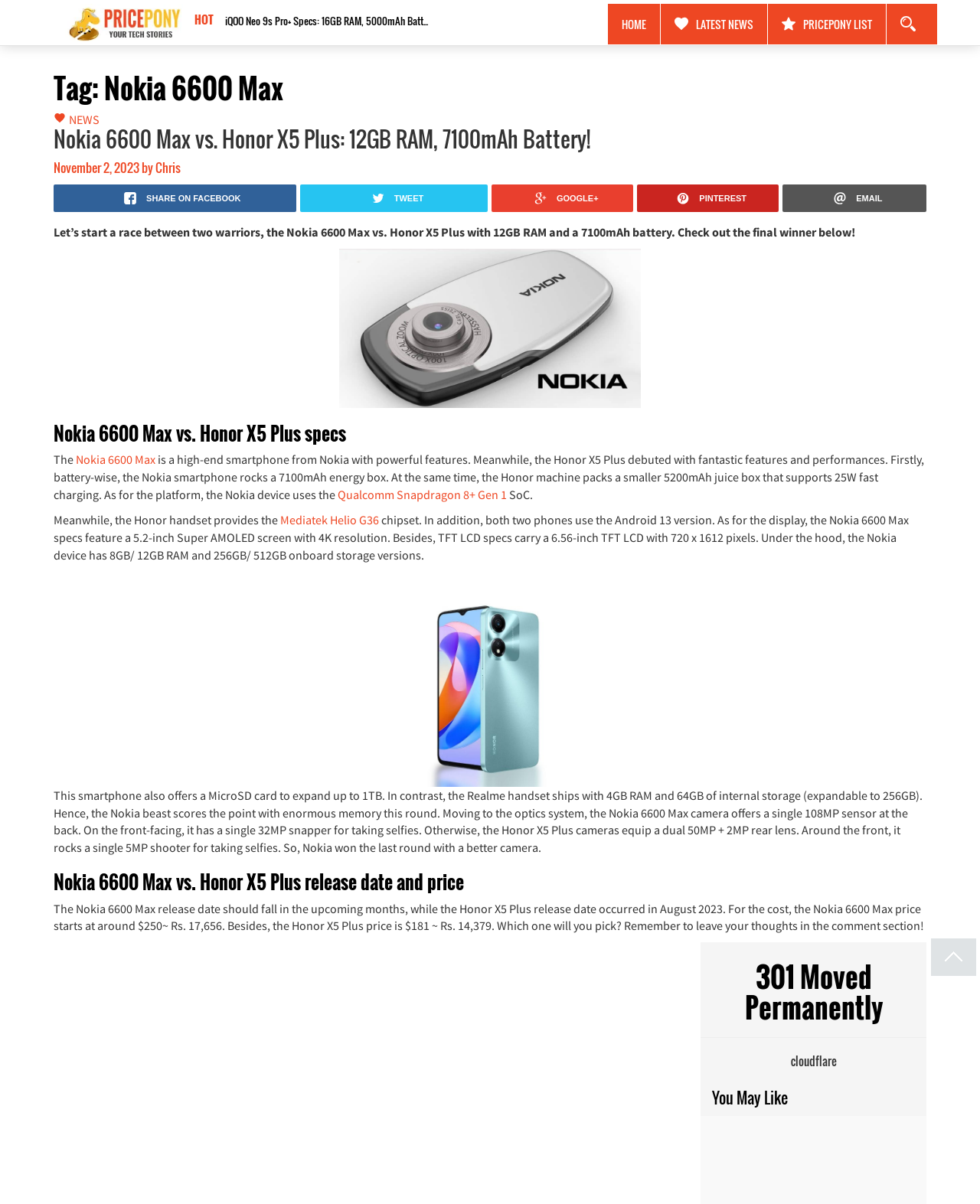Please provide a short answer using a single word or phrase for the question:
How many cameras does the Honor X5 Plus have?

2